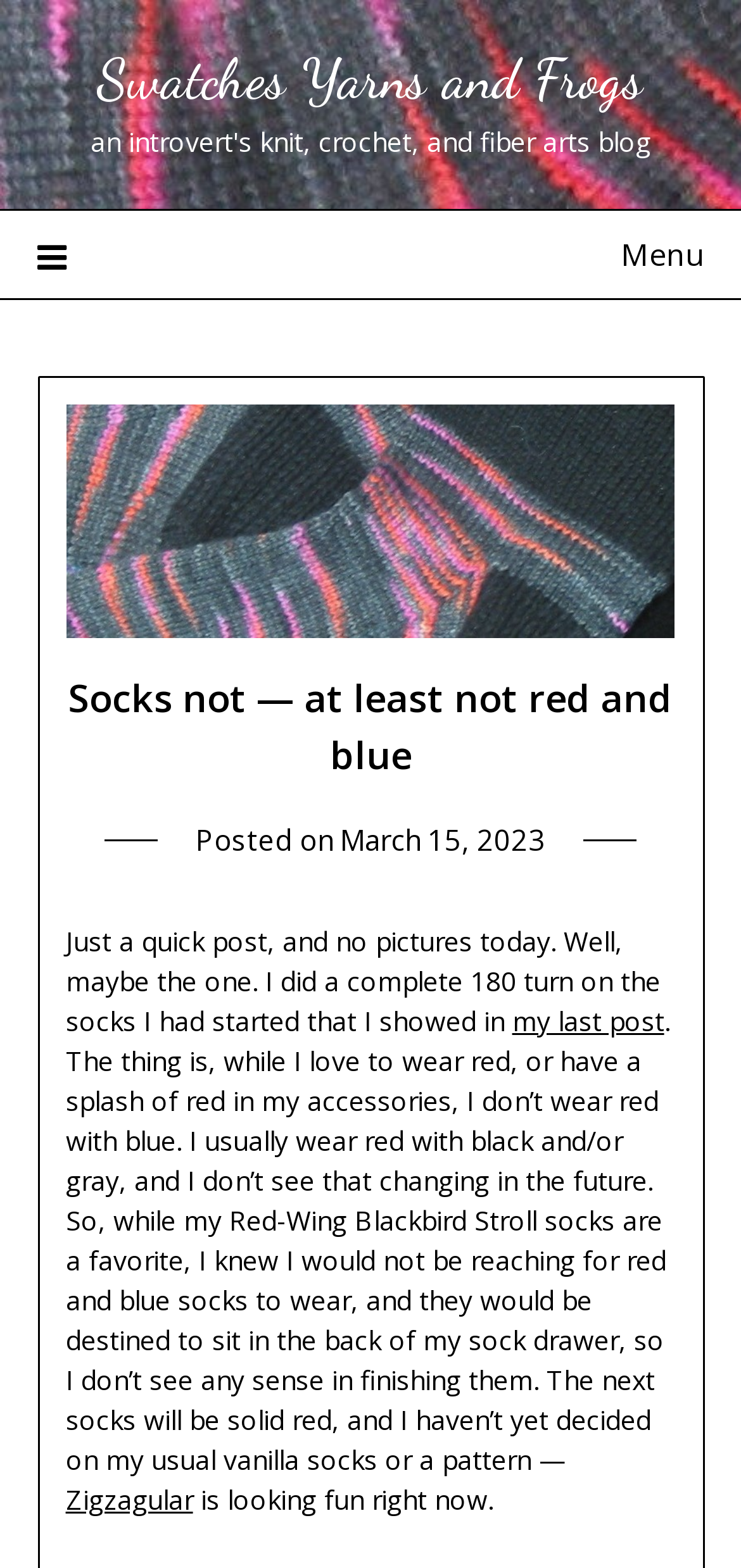Find the bounding box coordinates for the HTML element described as: "my last post". The coordinates should consist of four float values between 0 and 1, i.e., [left, top, right, bottom].

[0.691, 0.639, 0.896, 0.662]